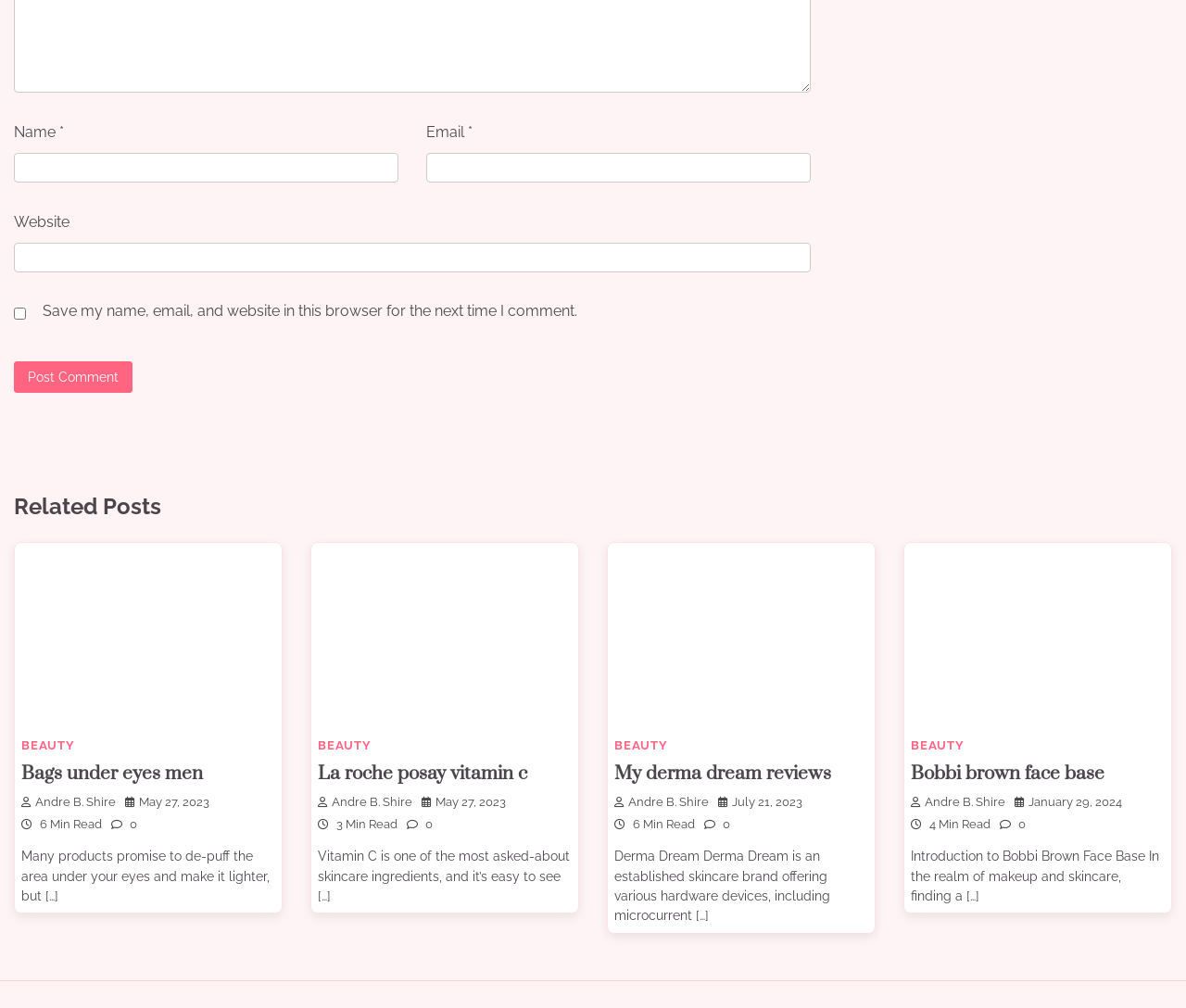What is the purpose of the checkbox?
Using the visual information, reply with a single word or short phrase.

Save comment info